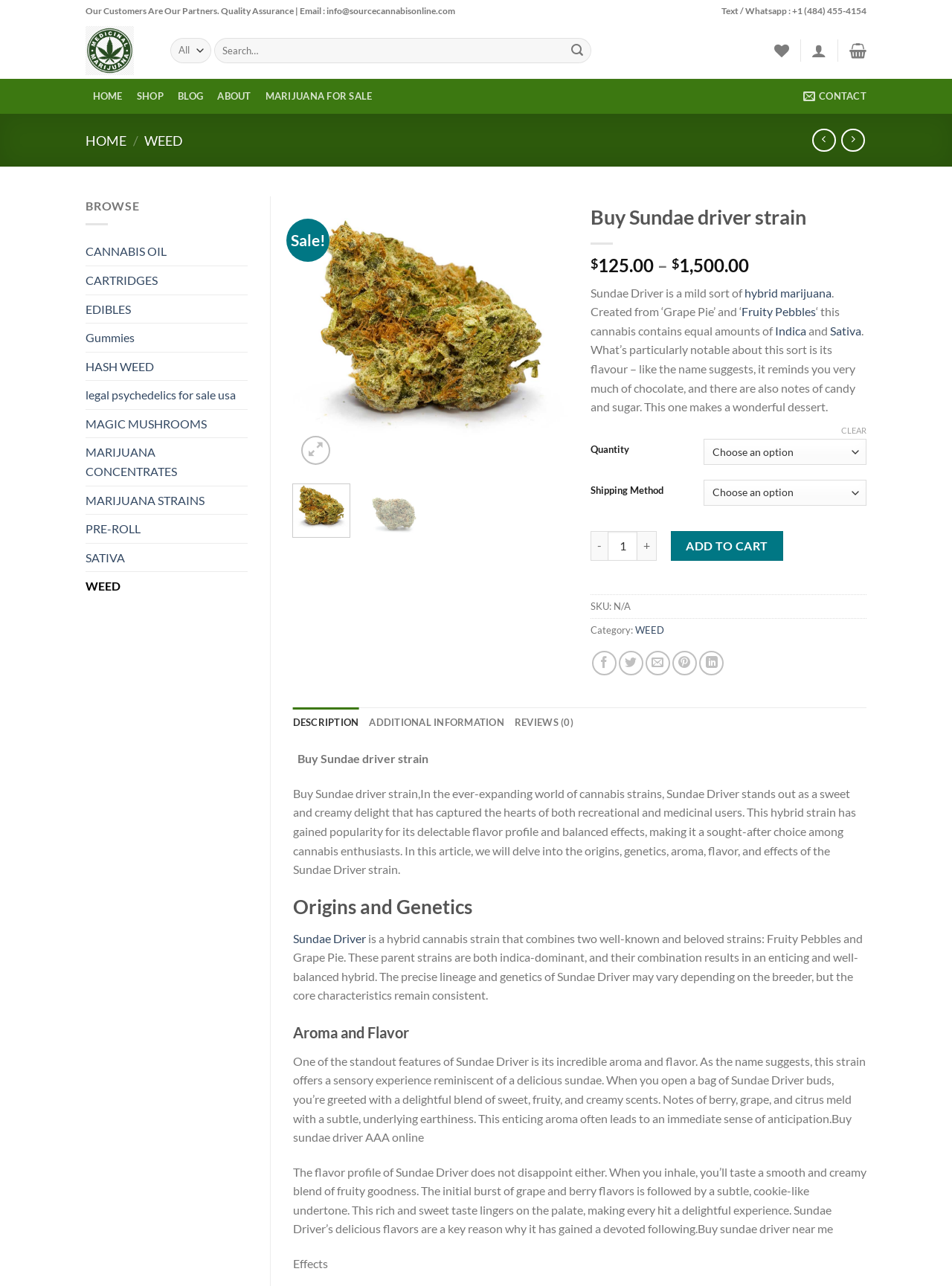Find the bounding box coordinates of the element's region that should be clicked in order to follow the given instruction: "Select a shipping method". The coordinates should consist of four float numbers between 0 and 1, i.e., [left, top, right, bottom].

[0.739, 0.373, 0.91, 0.393]